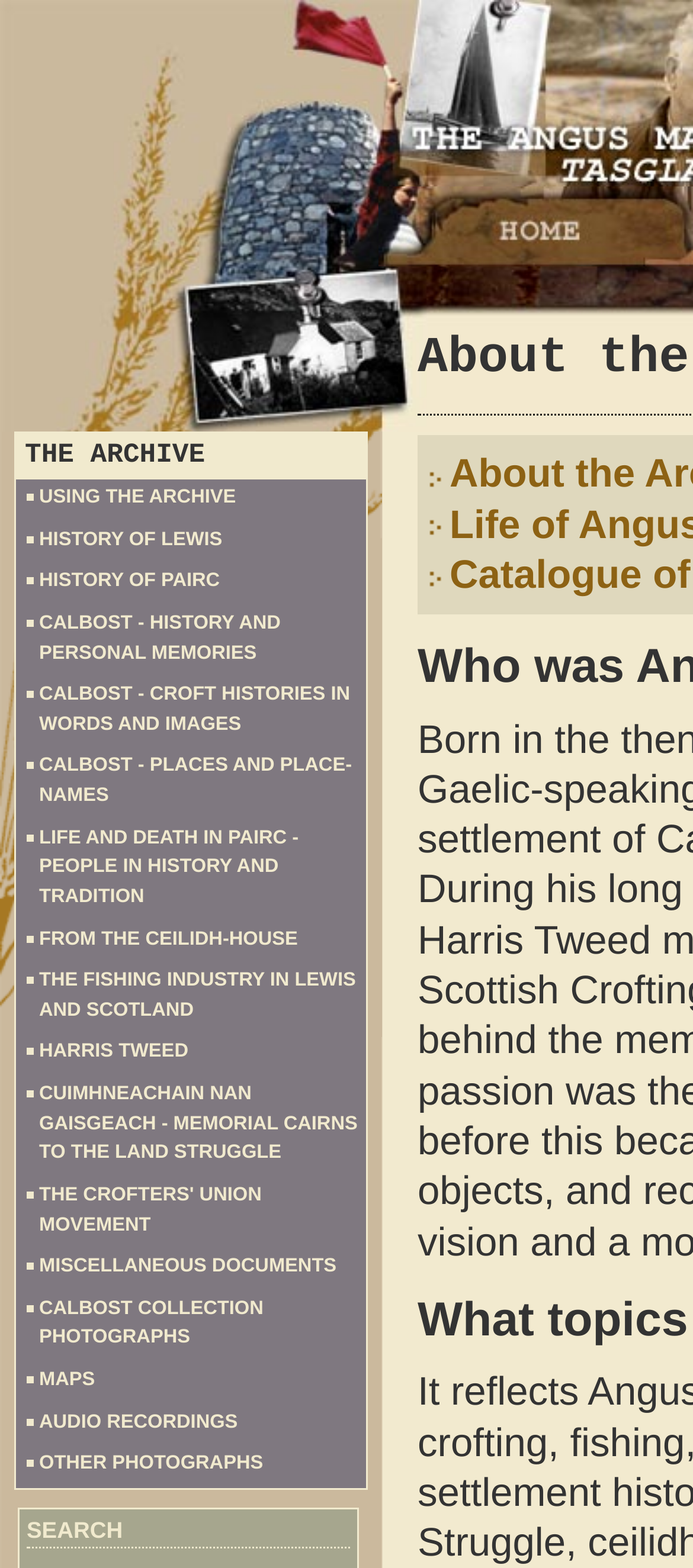Provide a brief response to the question below using one word or phrase:
What is the first link on the webpage?

home